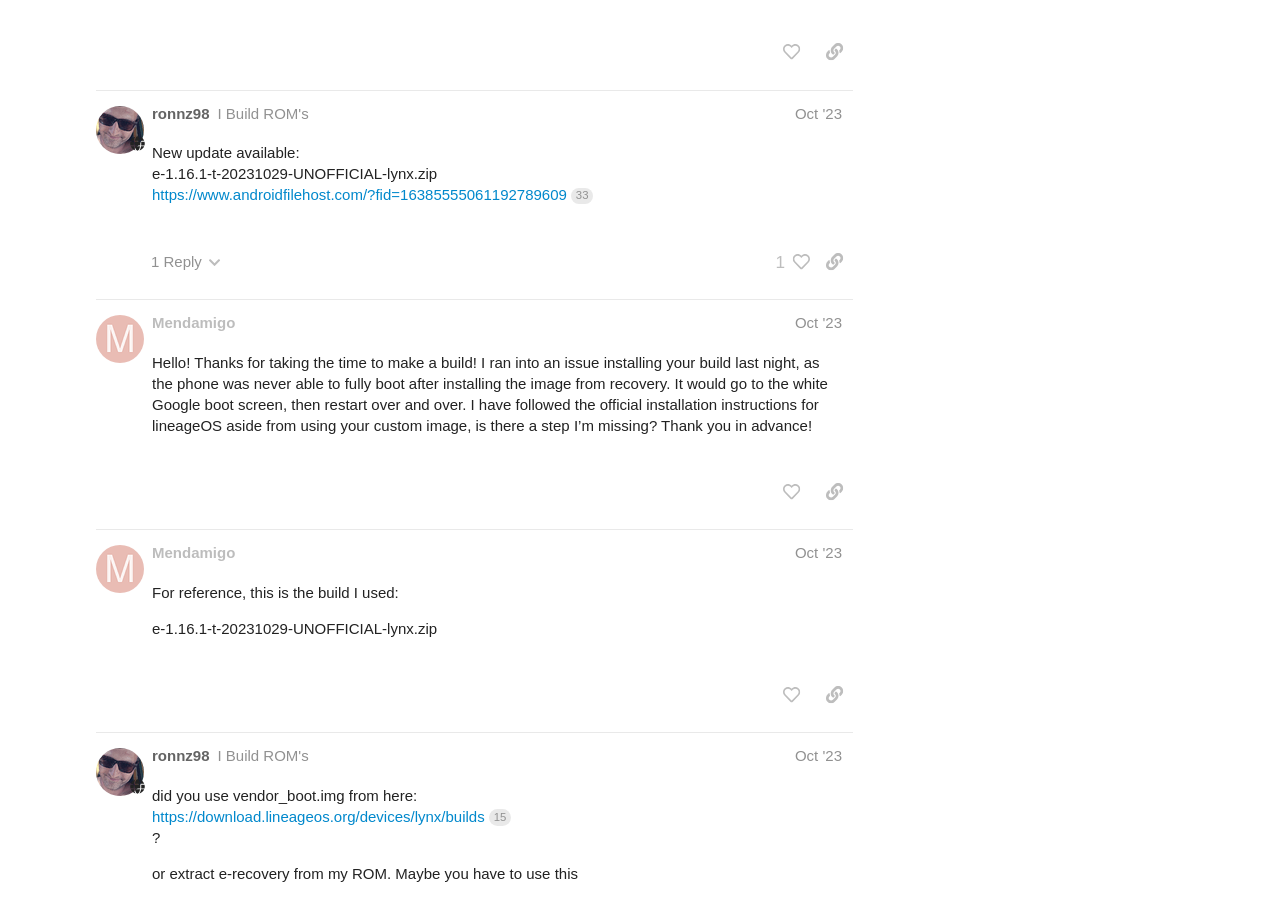What is the name of the device for which the unofficial build is available?
Answer the question with detailed information derived from the image.

The first topic in the table has a heading that mentions '[UNOFFICAL BUILD] Samsung Tab A 2015 9.7 SM-T550 (gt510wifi) for /e/OS R'.